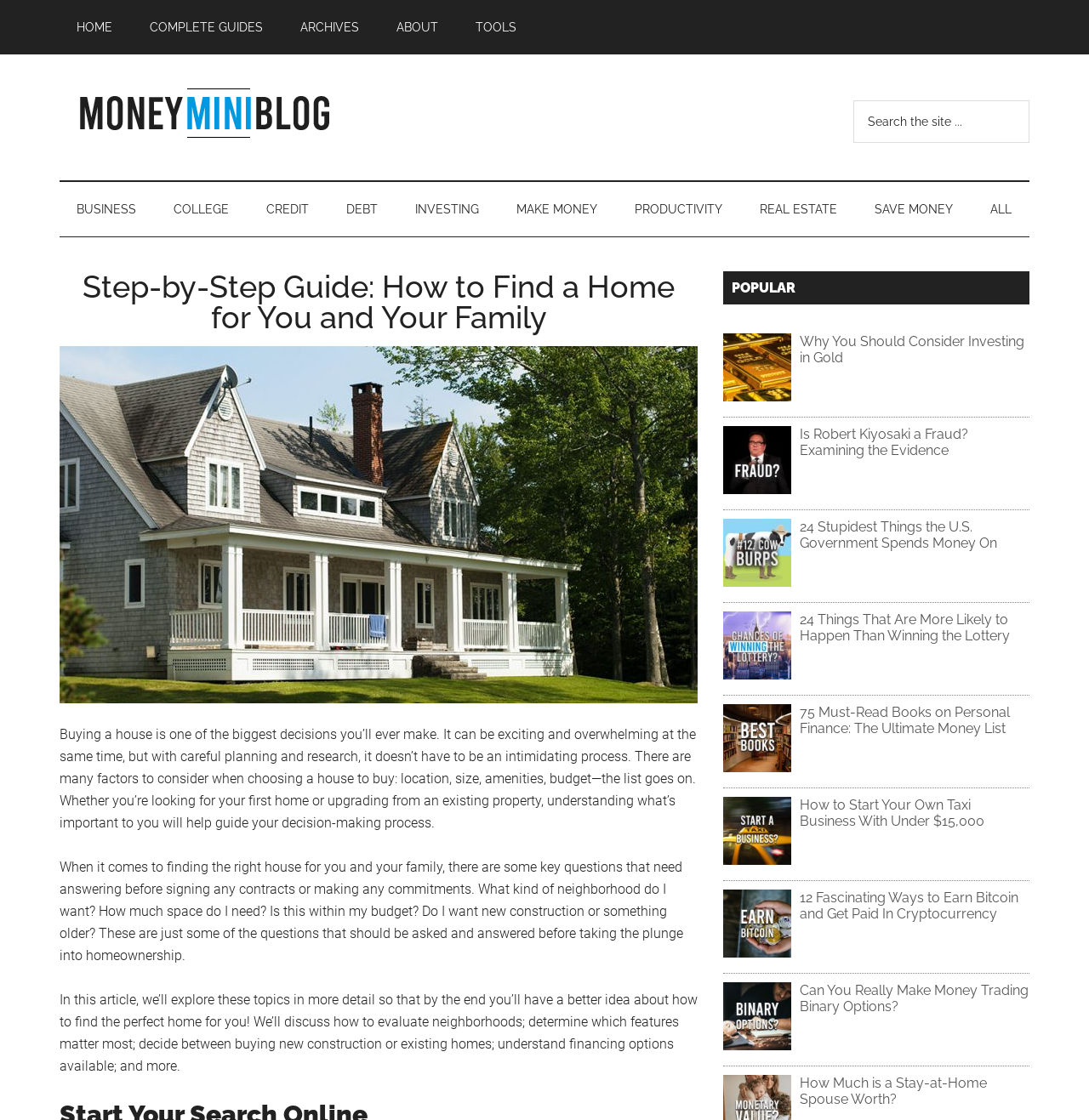Indicate the bounding box coordinates of the clickable region to achieve the following instruction: "Enter your name."

None